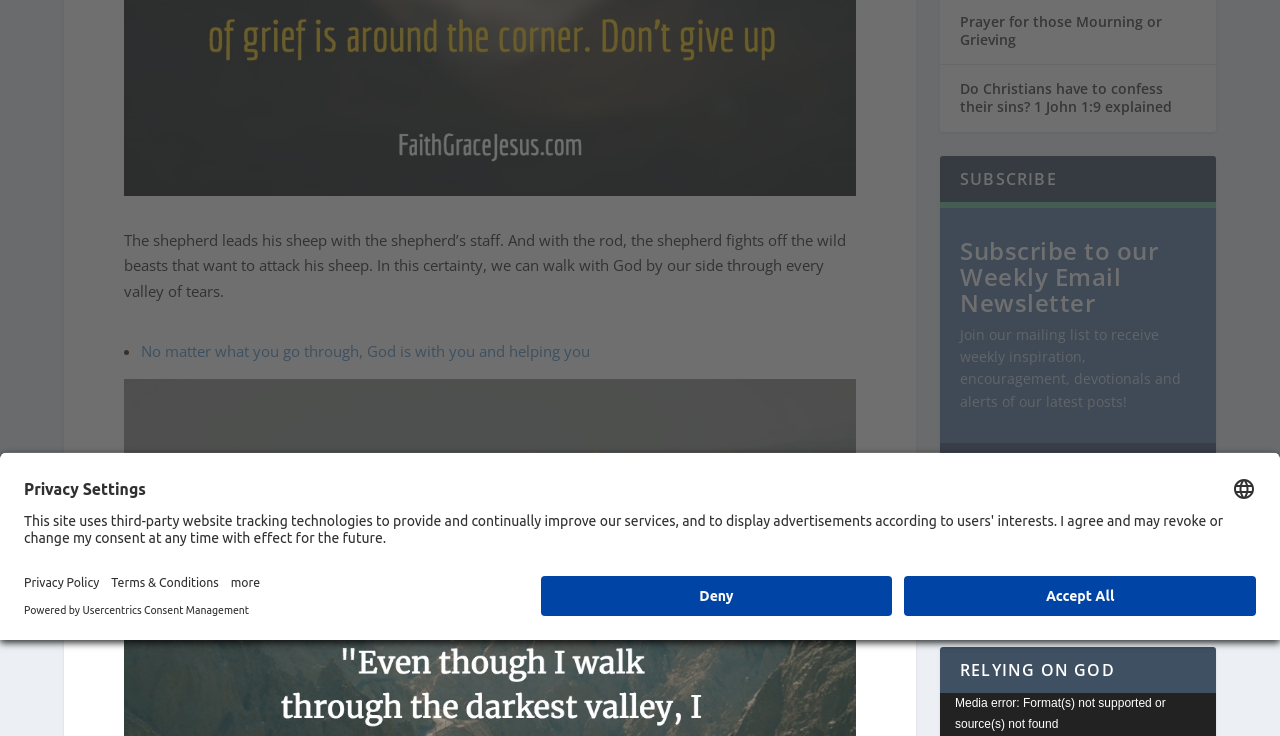From the webpage screenshot, predict the bounding box of the UI element that matches this description: "Privacy Policy".

[0.019, 0.777, 0.078, 0.802]